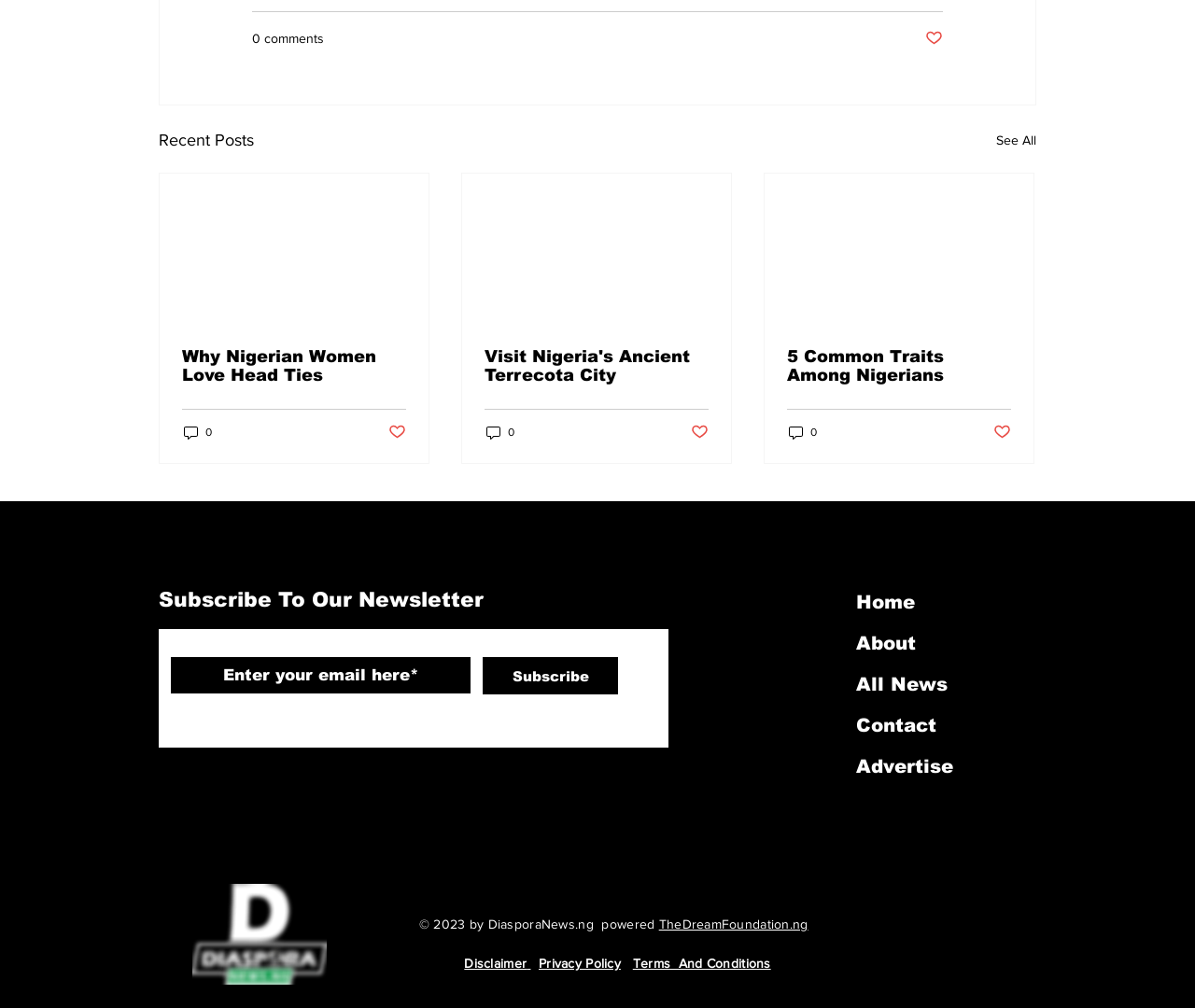Please provide the bounding box coordinate of the region that matches the element description: 5 Common Traits Among Nigerians. Coordinates should be in the format (top-left x, top-left y, bottom-right x, bottom-right y) and all values should be between 0 and 1.

[0.659, 0.345, 0.846, 0.382]